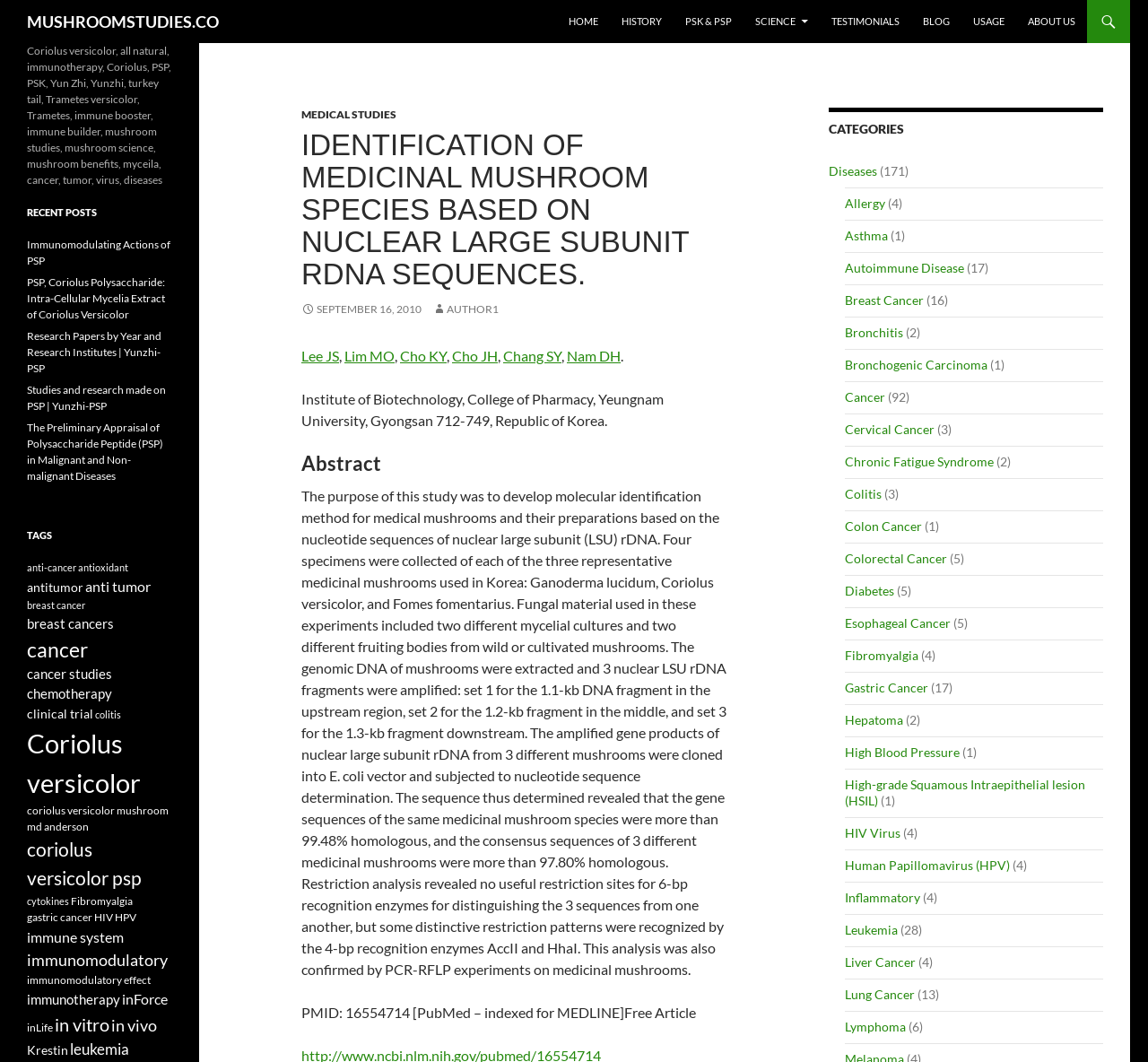Bounding box coordinates are to be given in the format (top-left x, top-left y, bottom-right x, bottom-right y). All values must be floating point numbers between 0 and 1. Provide the bounding box coordinate for the UI element described as: Immunomodulating Actions of PSP

[0.023, 0.224, 0.148, 0.252]